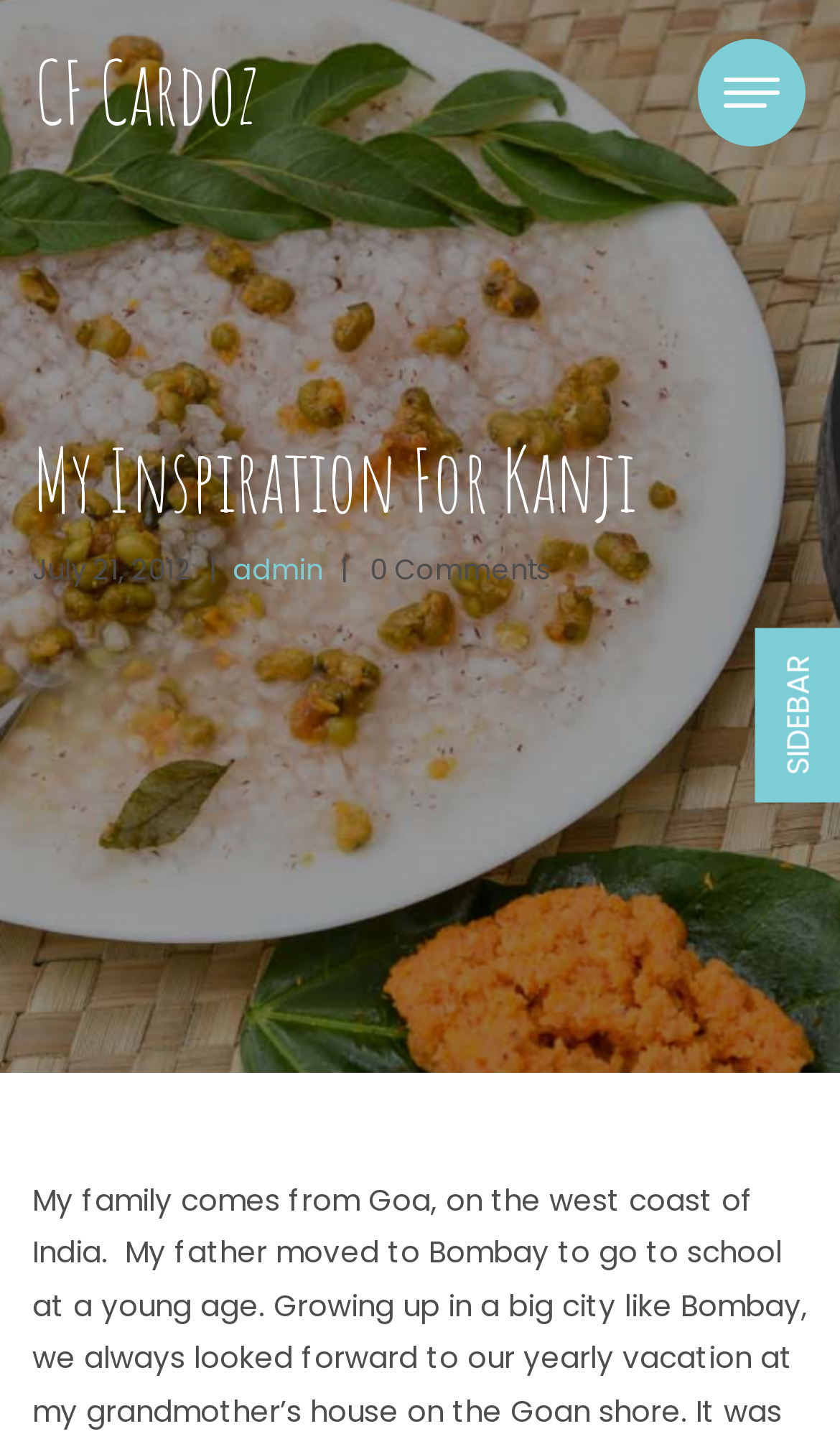How many comments are there on the article?
Please provide an in-depth and detailed response to the question.

I found the number of comments by looking at the layout table element, which contains a static text element with the text '0 Comments', indicating that there are no comments on the article.